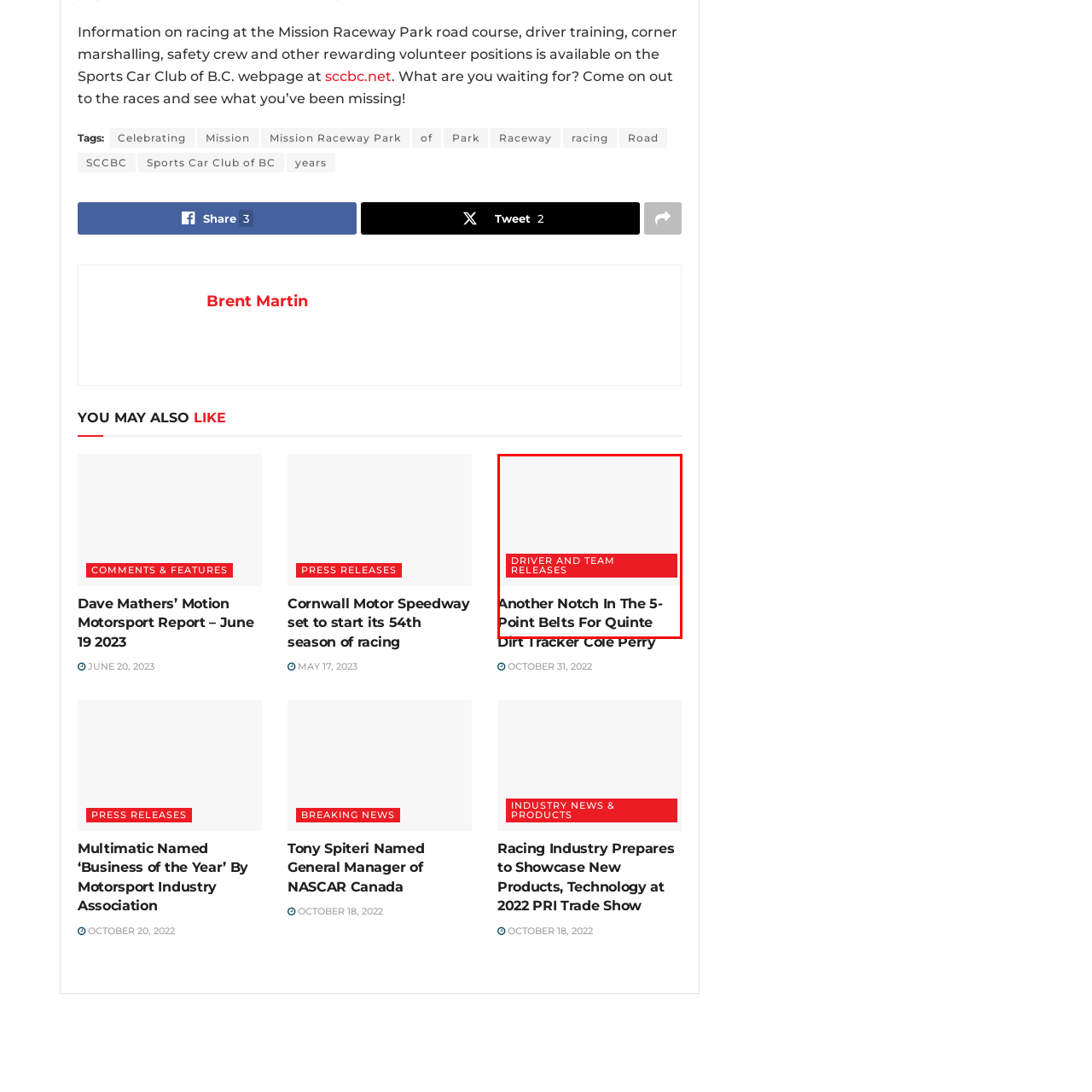Look at the region marked by the red box and describe it extensively.

The image features a bold heading for an article titled "Another Notch In The 5-Point Belts For Quinte Dirt Tracker Cole Perry." Positioned under the category "DRIVER AND TEAM RELEASES," this title likely pertains to a noteworthy achievement or update in the career of Cole Perry, a competitor in dirt track racing. The visually striking layout emphasizes the significance of the announcement, reflecting the dynamic nature of the motorsport community. This article may provide insights into Perry's recent performances, developments in his racing equipment, or team dynamics.